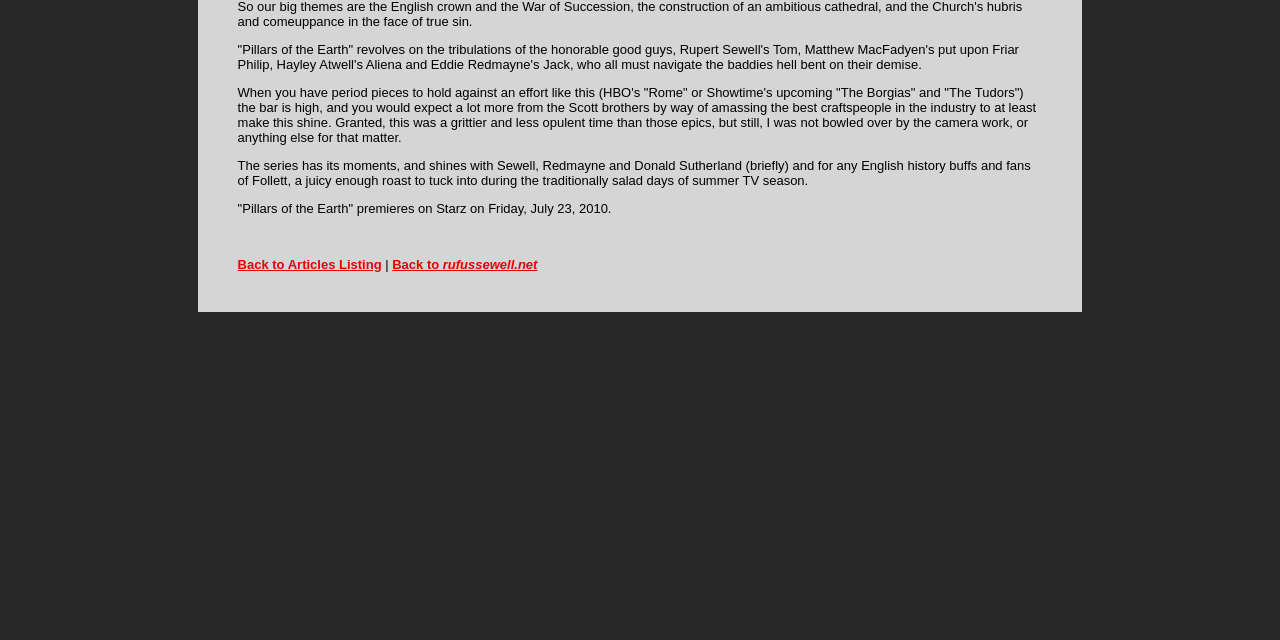Find the bounding box coordinates for the HTML element described in this sentence: "Magic: The Gathering". Provide the coordinates as four float numbers between 0 and 1, in the format [left, top, right, bottom].

None